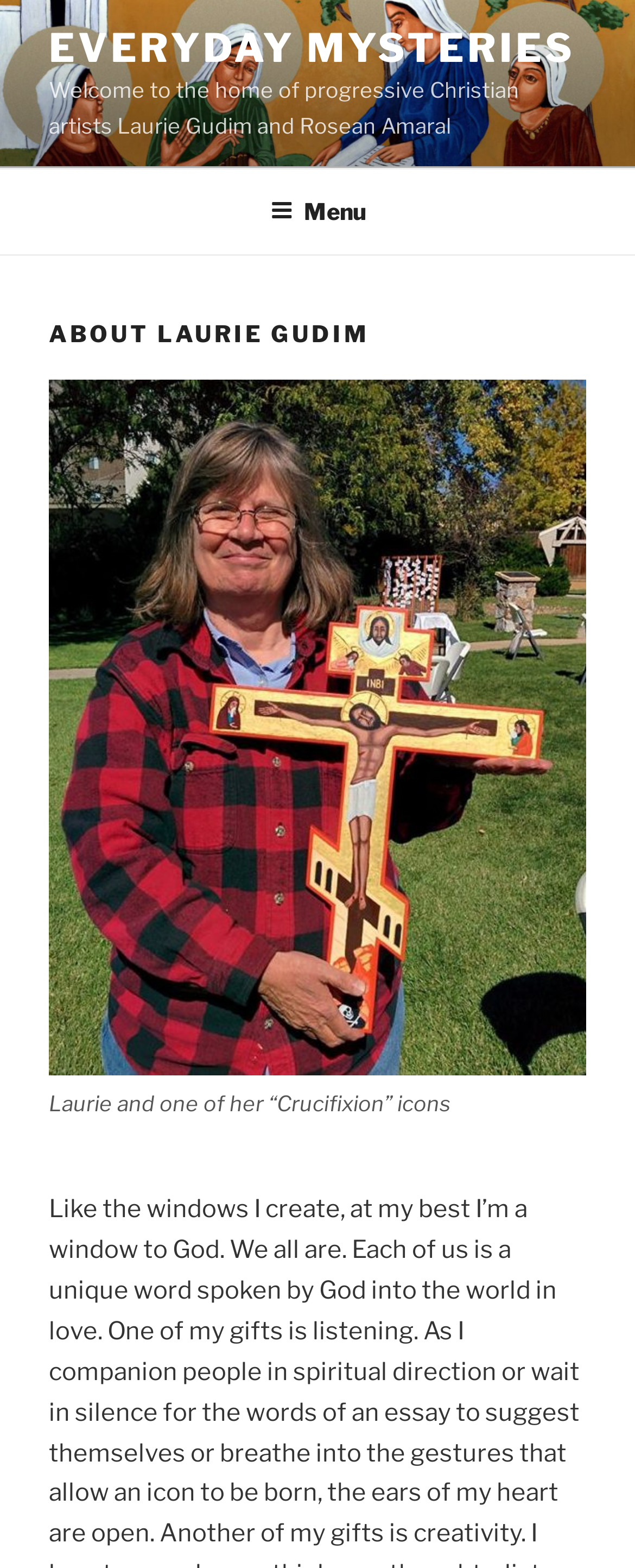Reply to the question with a single word or phrase:
What is the name of the artist?

Laurie Gudim